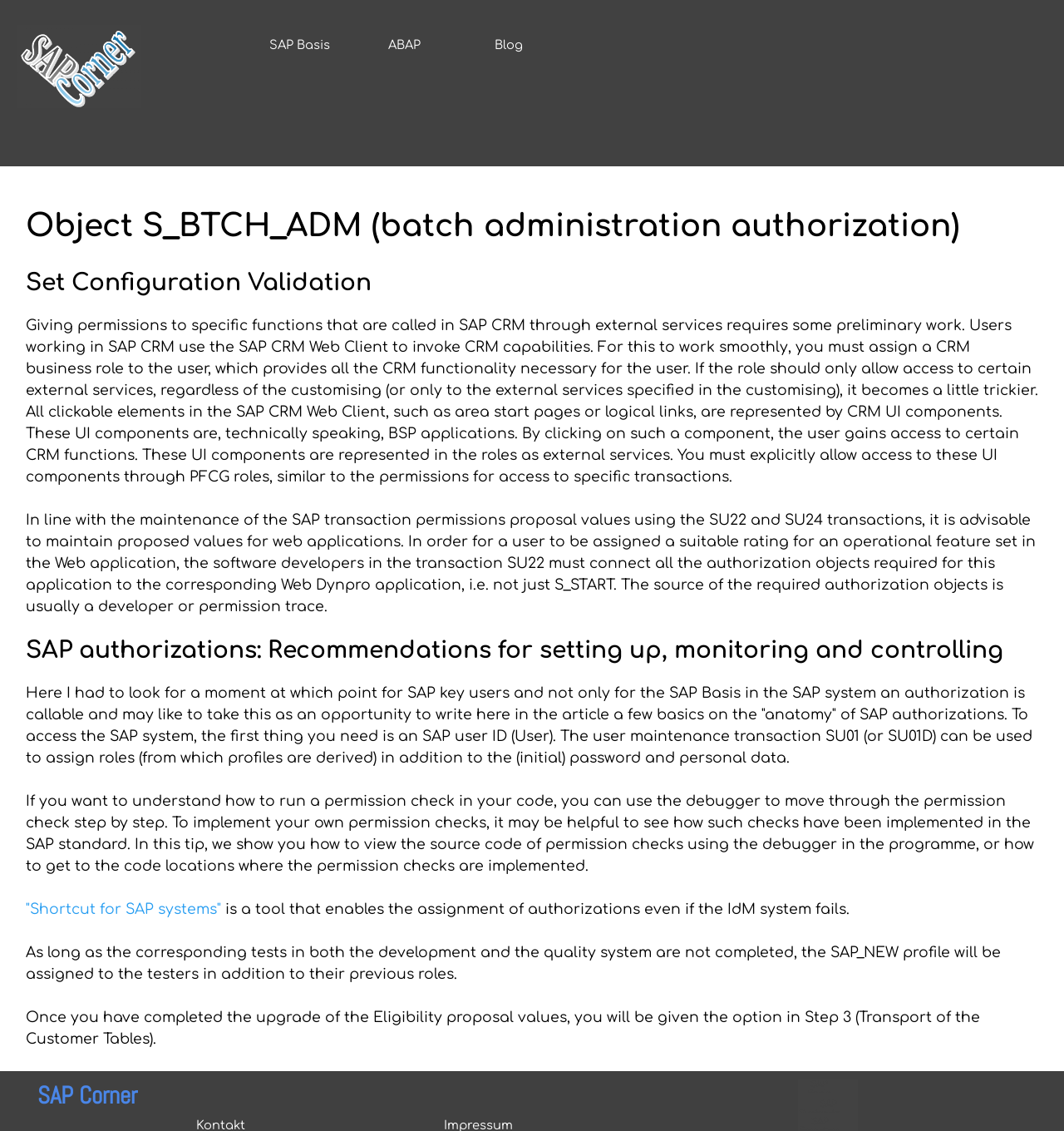What is the purpose of maintaining proposed values for web applications?
Please provide a comprehensive and detailed answer to the question.

According to the webpage, maintaining proposed values for web applications is necessary for a user to be assigned a suitable rating for an operational feature set in the Web application, which is done by connecting all the authorization objects required for this application to the corresponding Web Dynpro application.